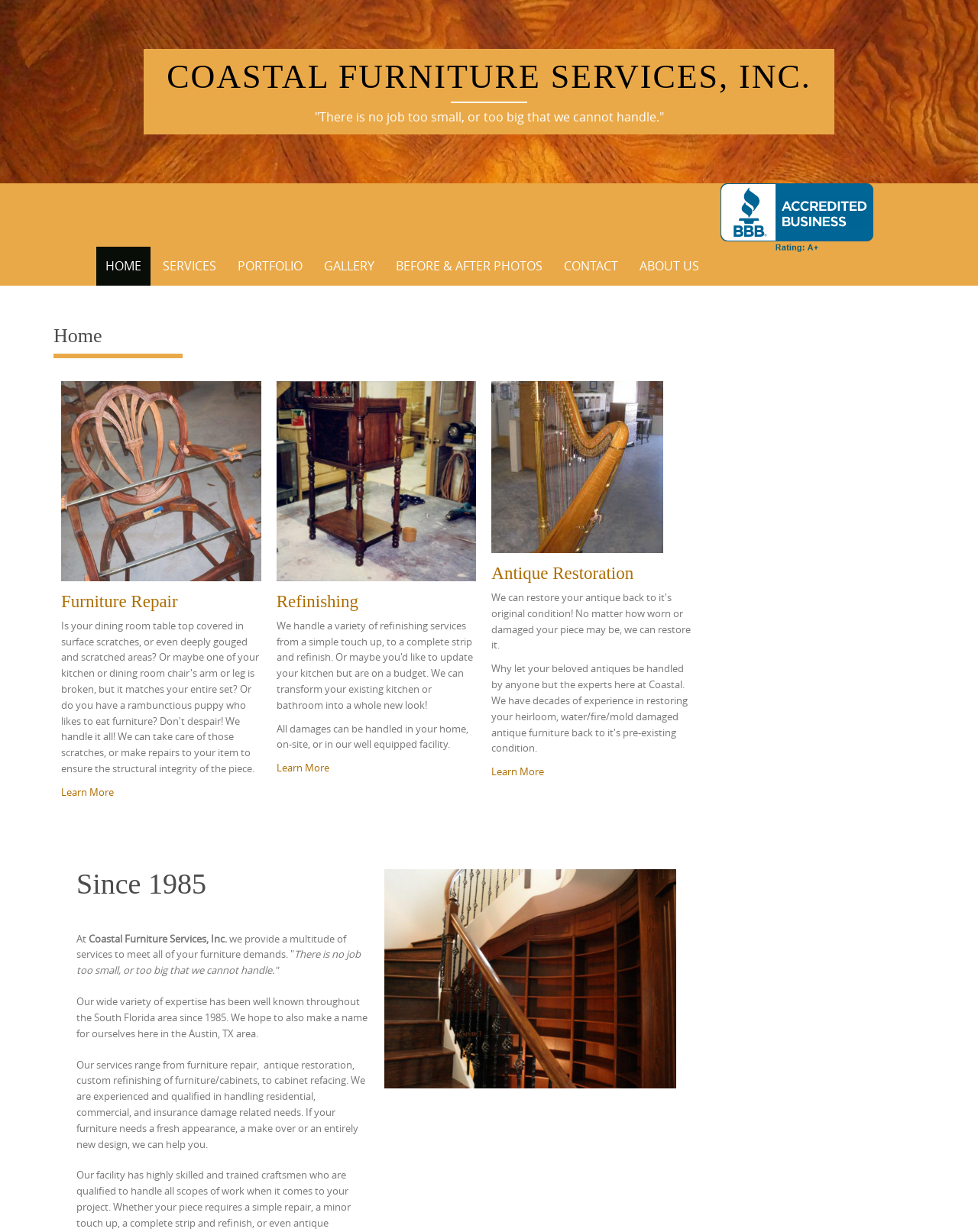Find the bounding box coordinates of the element to click in order to complete the given instruction: "Select the Options tab."

None